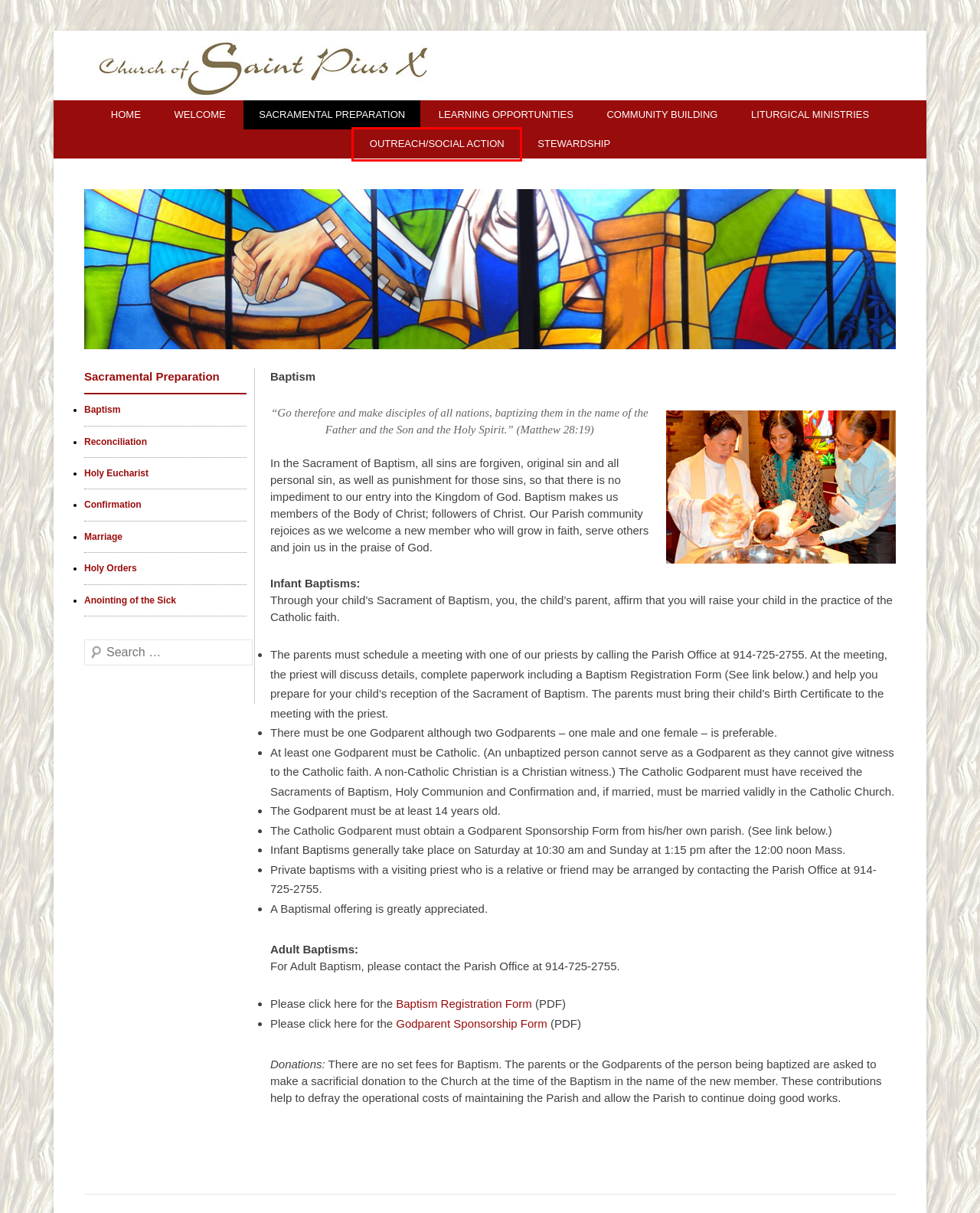You have a screenshot of a webpage with a red bounding box around a UI element. Determine which webpage description best matches the new webpage that results from clicking the element in the bounding box. Here are the candidates:
A. Learning Opportunities – Church of Saint Pius X
B. Sacramental Preparation – Church of Saint Pius X
C. Stewardship – Church of Saint Pius X
D. Welcome to Our Church – Church of Saint Pius X
E. Community Building – Church of Saint Pius X
F. Church of Saint Pius X – Saint Pius X Church – A Roman Catholic Community in Scarsdale, NY 10583
G. Liturgical Ministries – Church of Saint Pius X
H. Outreach/Social Action – Church of Saint Pius X

H